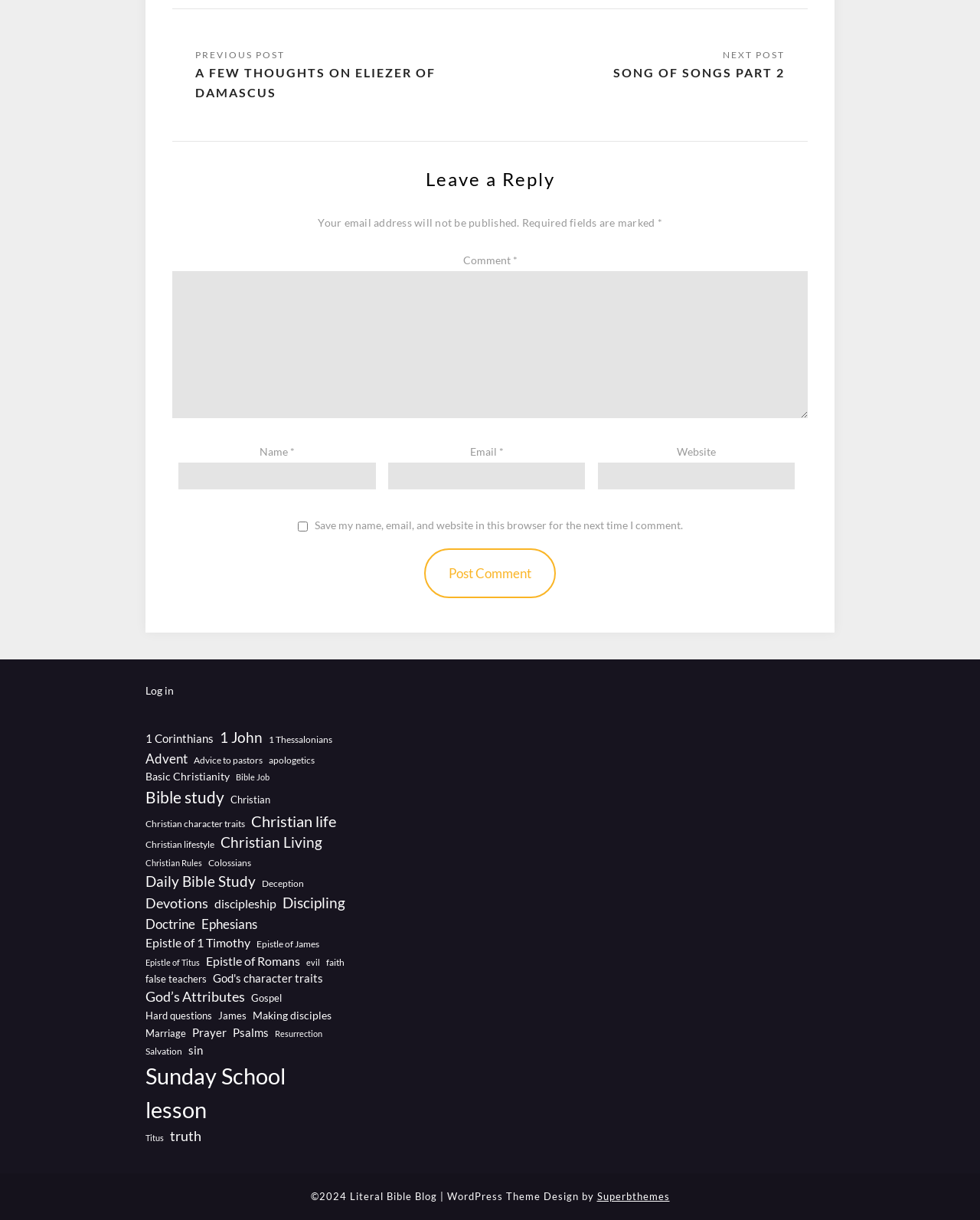What is the function of the 'Post Comment' button?
Based on the visual details in the image, please answer the question thoroughly.

The 'Post Comment' button is located below the comment form and is likely used to submit the comment to the webpage. When clicked, it will send the comment and other form data to the server for processing.